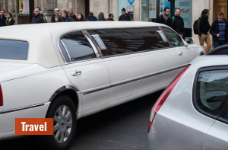Explain in detail what you see in the image.

A luxurious white limousine stands out amidst the bustling street scene, embodying elegance and sophistication. The vehicle's sleek exterior shines as it navigates through traffic, suggesting opulence and comfort in travel. In the background, a crowd of pedestrians goes about their day, contrasting with the lavishness of the limo. Accompanying the image is a vibrant label reading "Travel," hinting at the luxurious experiences associated with such a vehicle, perfect for special occasions or upscale events. This captivating scene invites viewers to envision a journey filled with style and distinction.